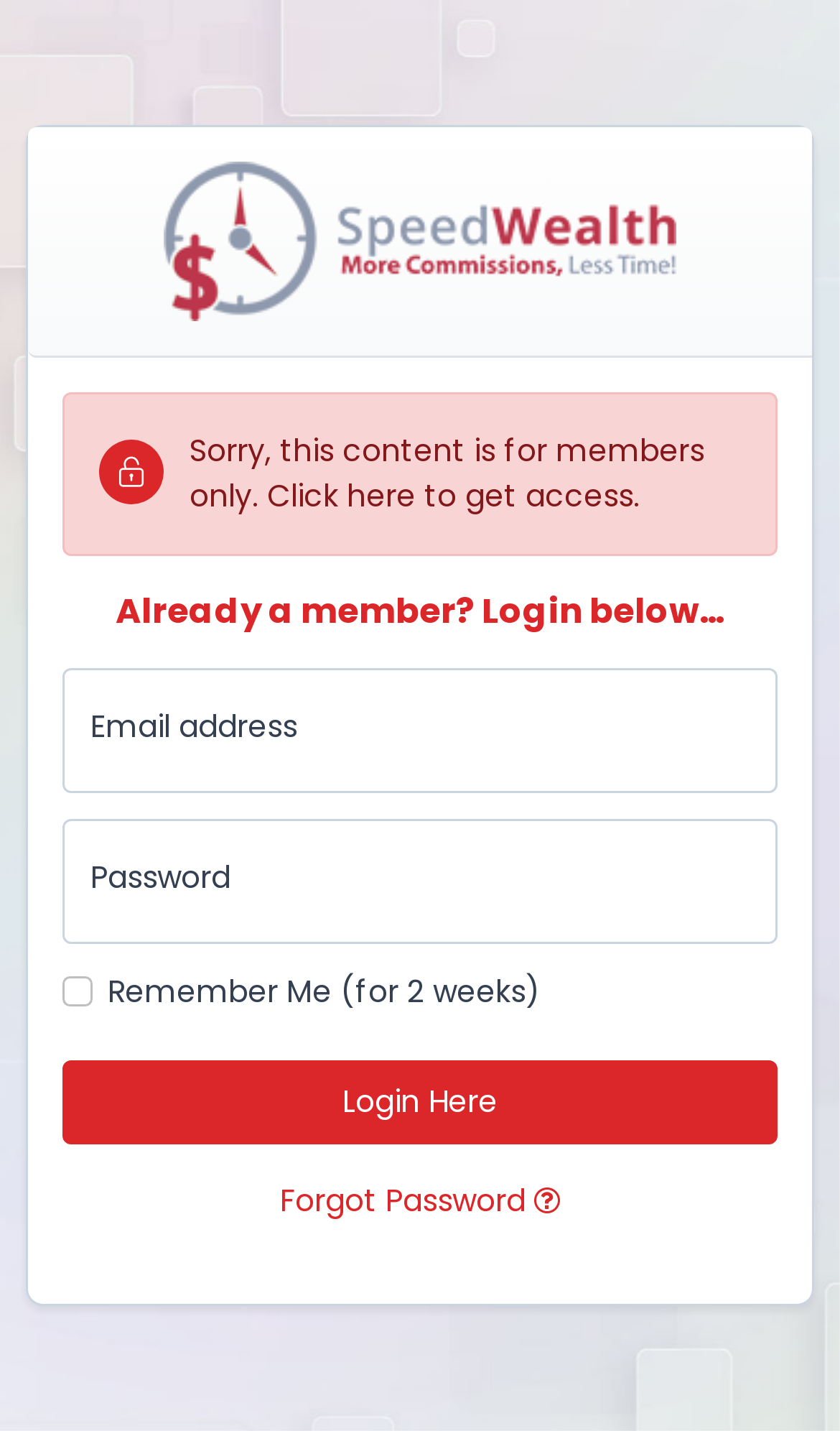What is the button text for logging in?
Using the details shown in the screenshot, provide a comprehensive answer to the question.

The button is located below the password textbox and has the text 'Login Here', indicating that it is the button to submit the login credentials.